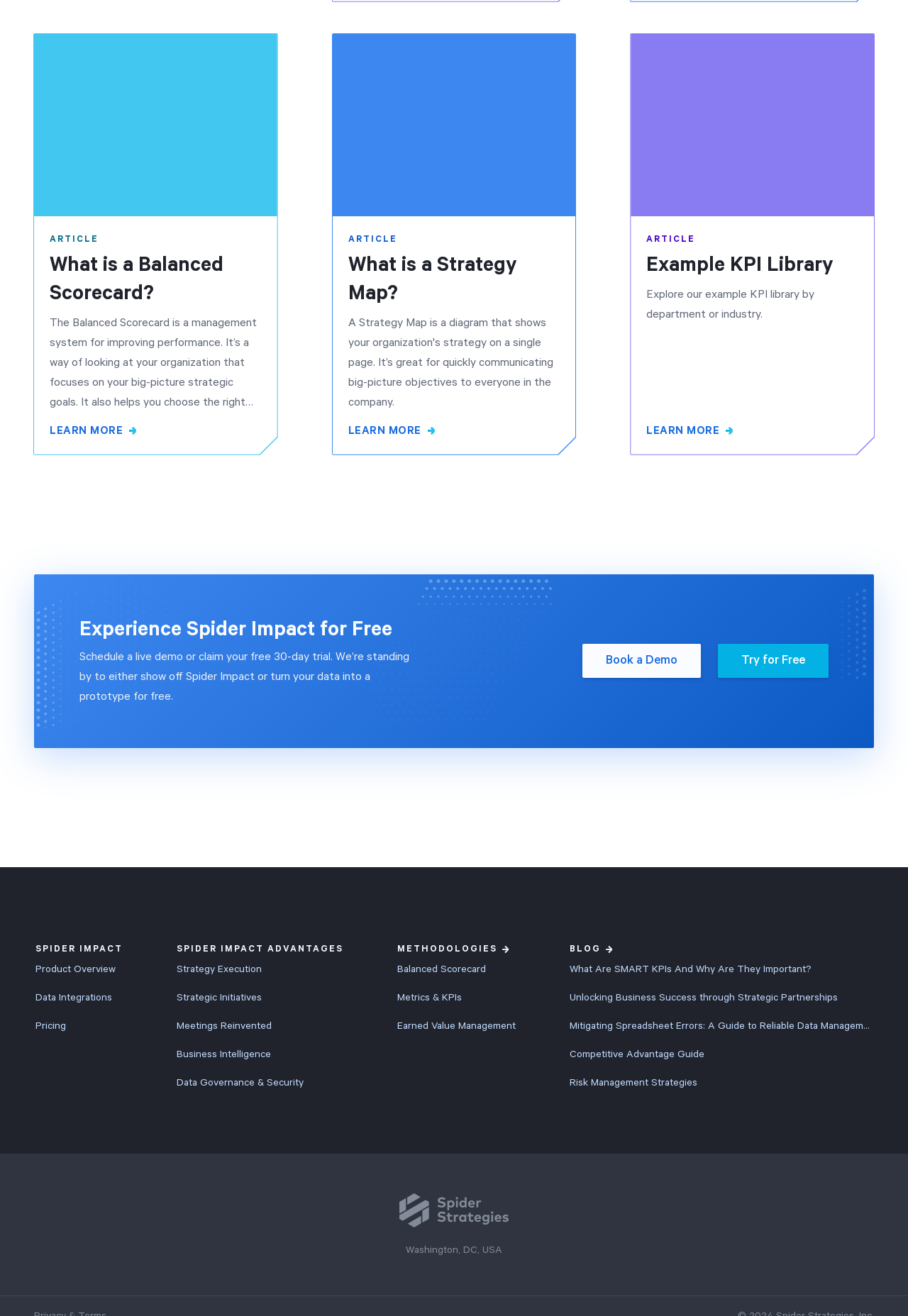What is a Balanced Scorecard?
With the help of the image, please provide a detailed response to the question.

Based on the webpage, a Balanced Scorecard is a management system that helps organizations improve their performance by focusing on big-picture strategic goals and choosing the right things to measure to reach those goals.